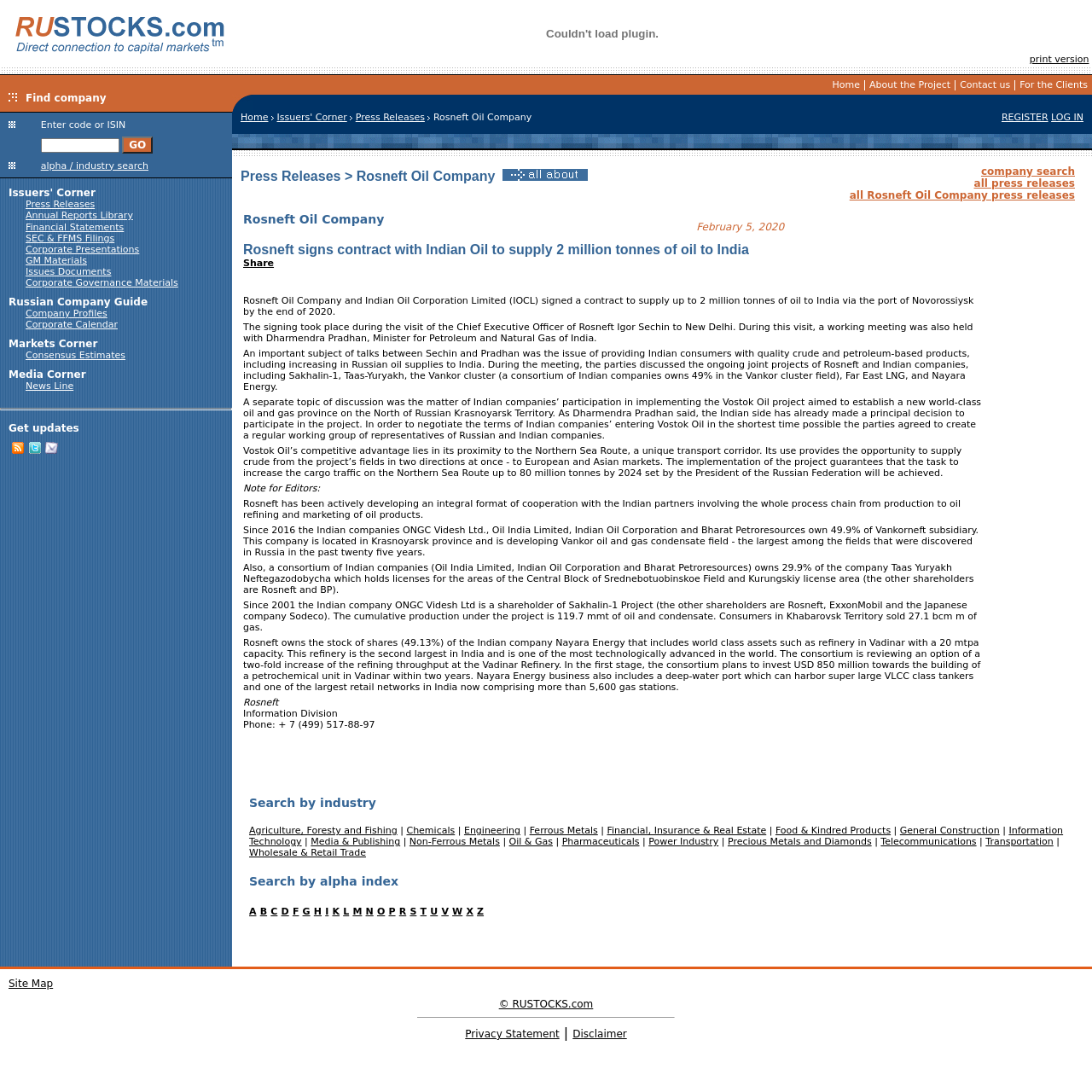Please predict the bounding box coordinates of the element's region where a click is necessary to complete the following instruction: "enter a code or ISIN". The coordinates should be represented by four float numbers between 0 and 1, i.e., [left, top, right, bottom].

[0.037, 0.127, 0.109, 0.14]